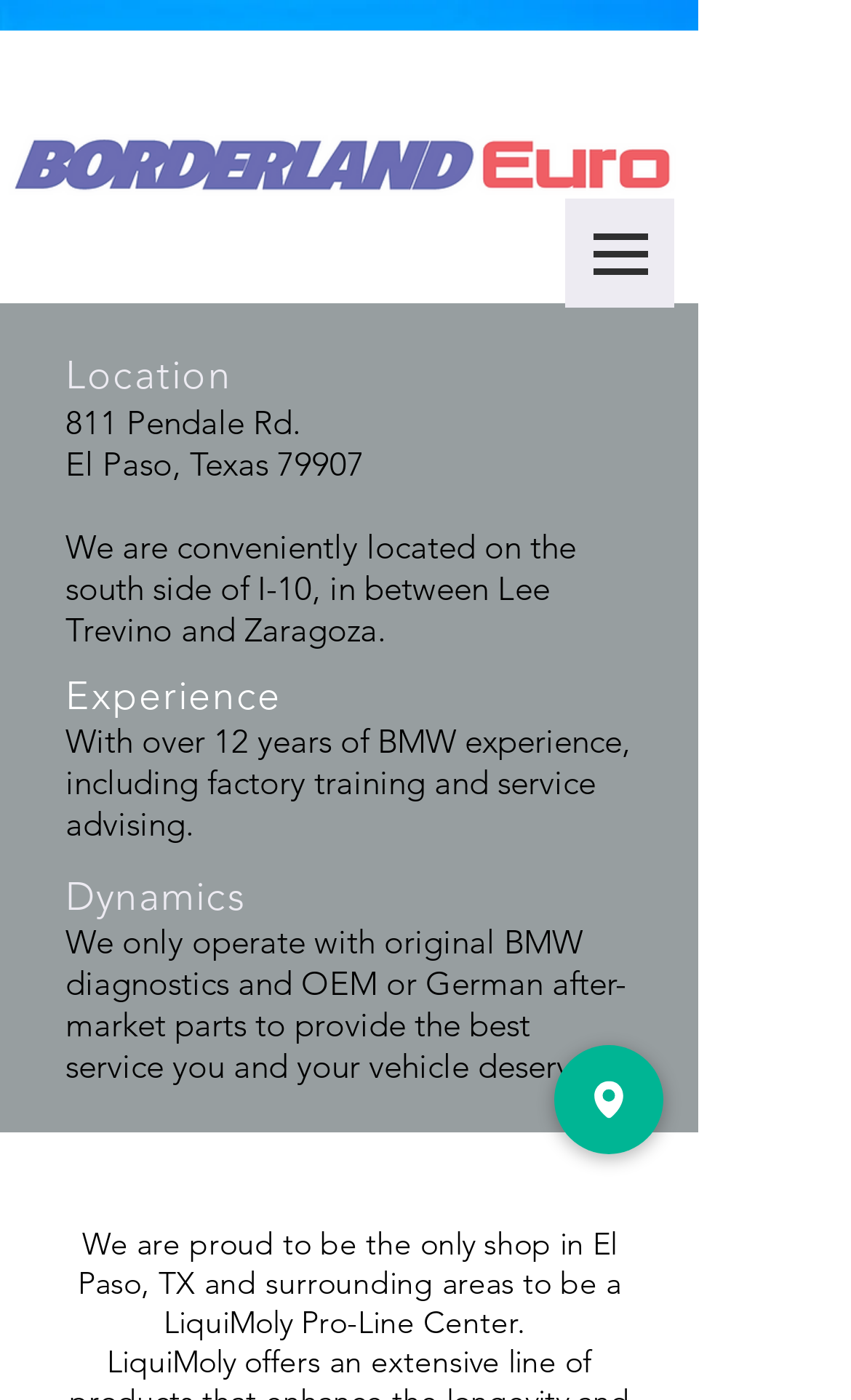Use a single word or phrase to answer the question:
What type of training does the staff at BorderlandEuro have?

Factory training